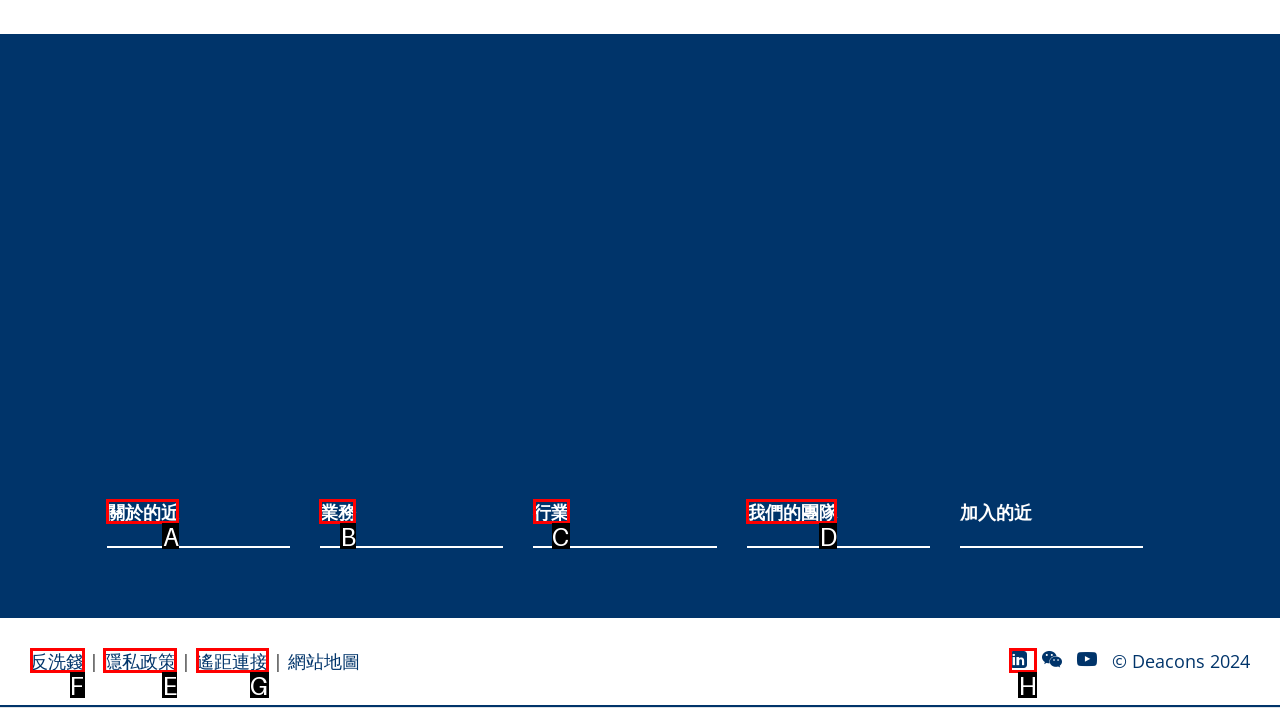Look at the highlighted elements in the screenshot and tell me which letter corresponds to the task: Check 隱私政策.

E